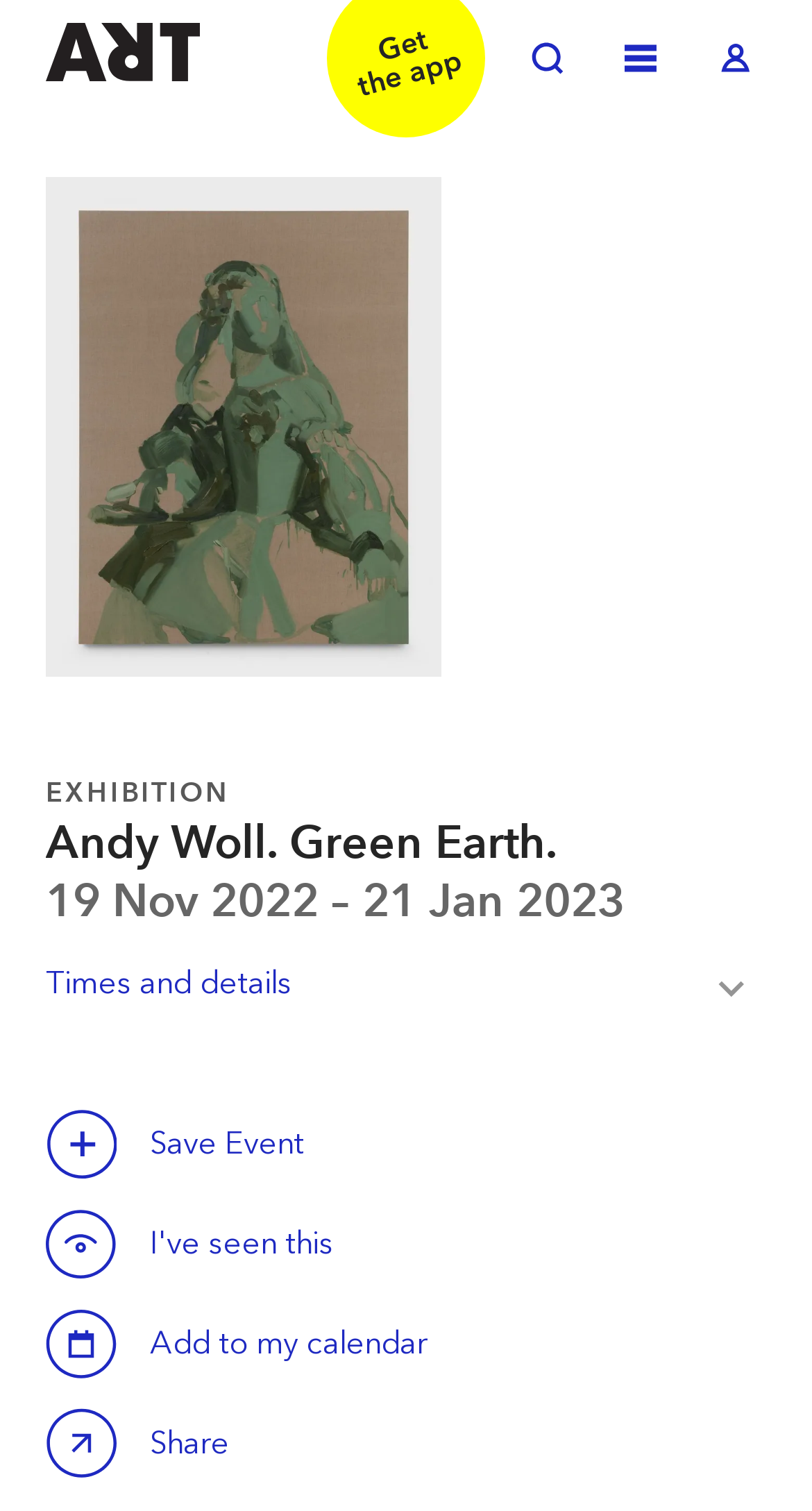Provide your answer to the question using just one word or phrase: What is the name of the artist?

Andy Woll